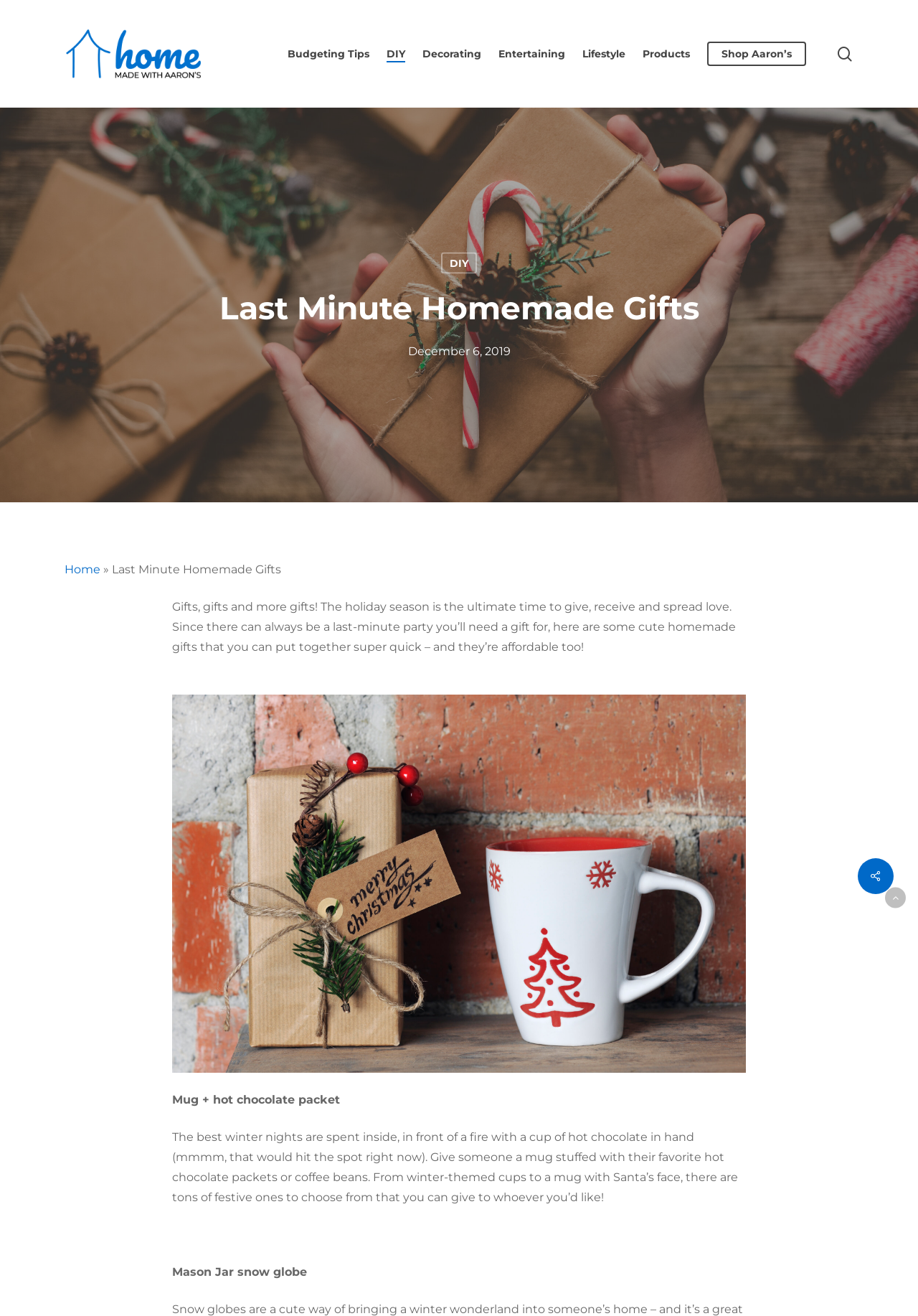Please answer the following question using a single word or phrase: What is the category of the 'Mason Jar snow globe' gift?

DIY